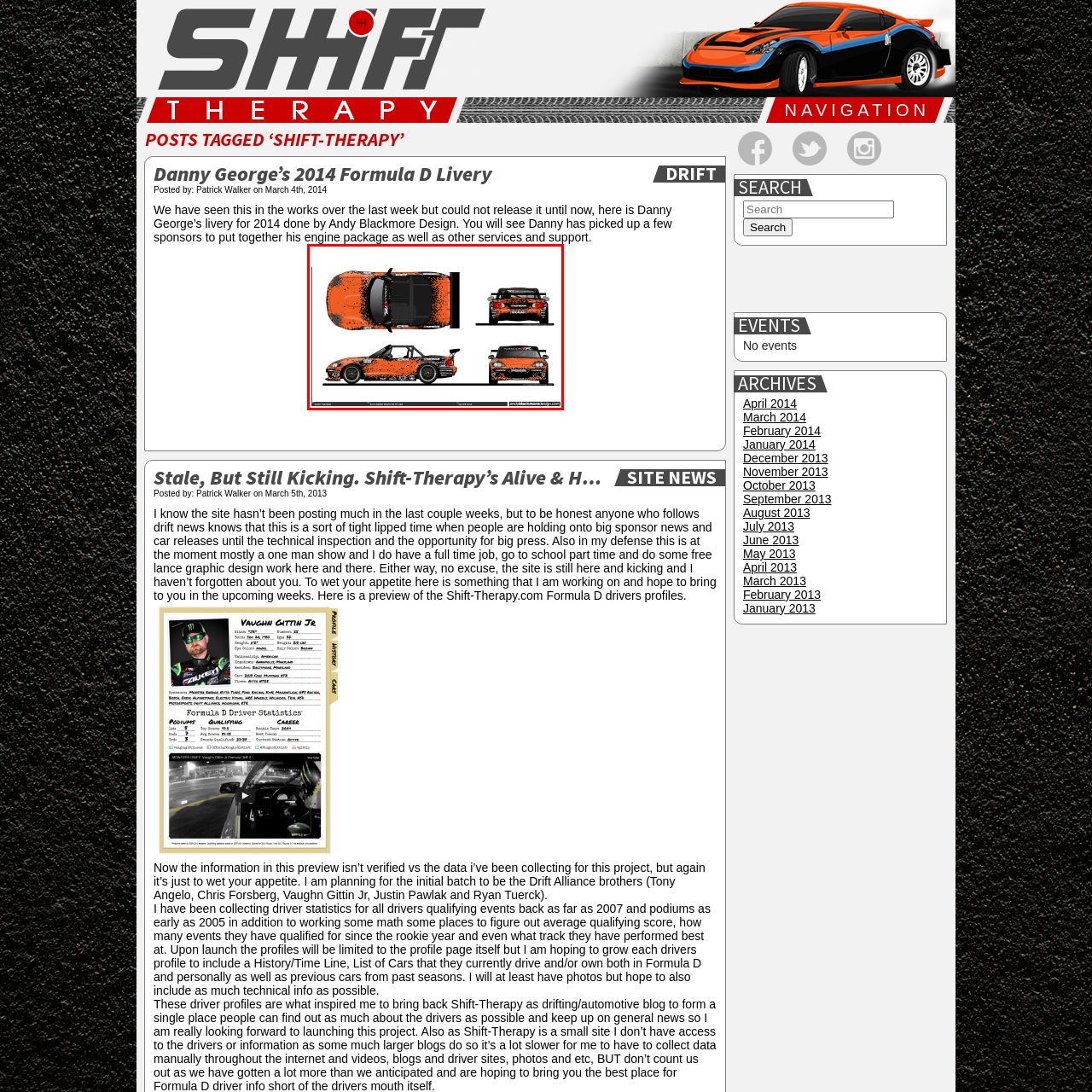What aspect of the car's design is highlighted by the rendering?
Check the image inside the red bounding box and provide your answer in a single word or short phrase.

Intricate details